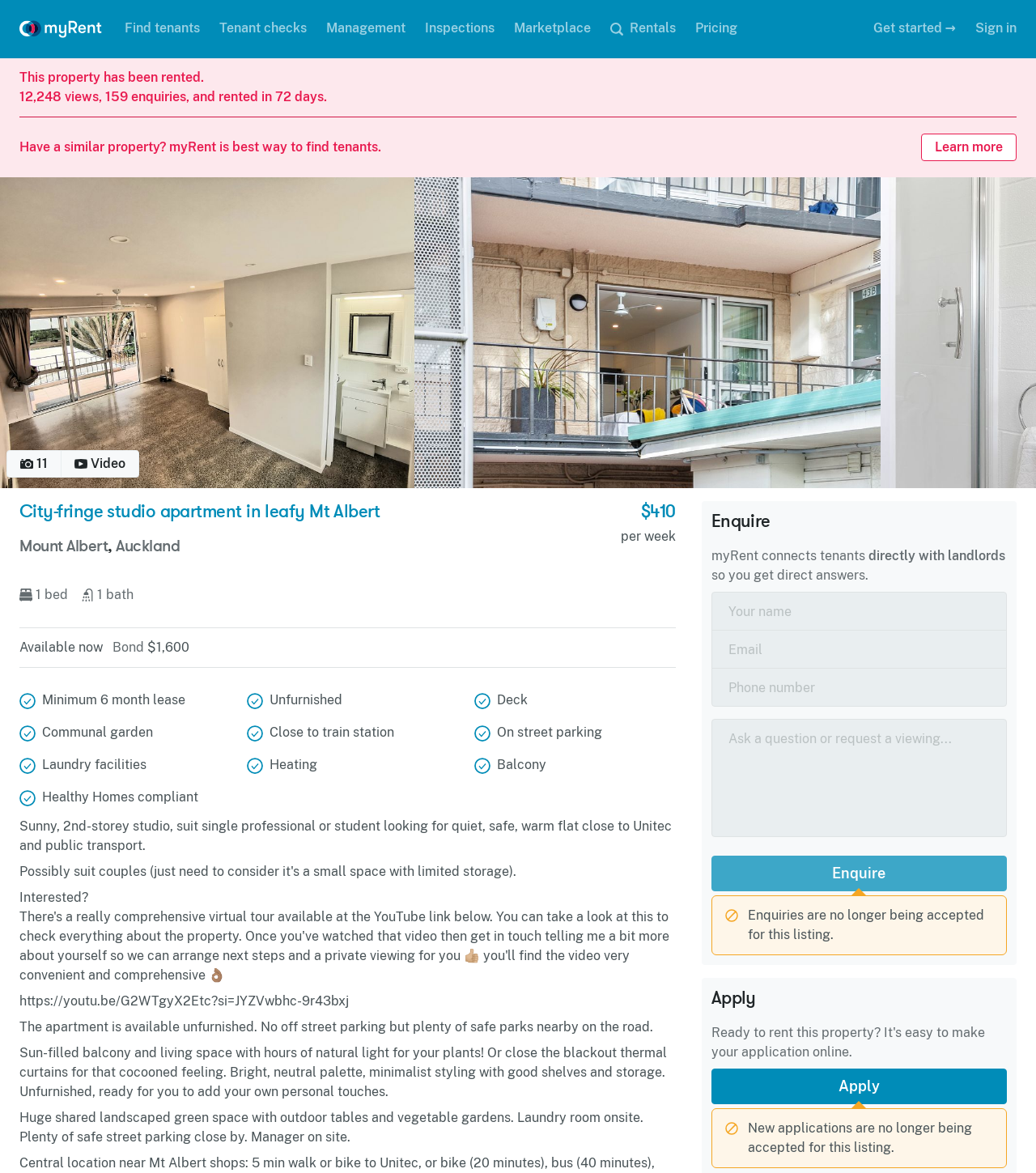Please determine the bounding box coordinates of the element to click on in order to accomplish the following task: "Click on the 'Learn more' link". Ensure the coordinates are four float numbers ranging from 0 to 1, i.e., [left, top, right, bottom].

[0.889, 0.114, 0.981, 0.137]